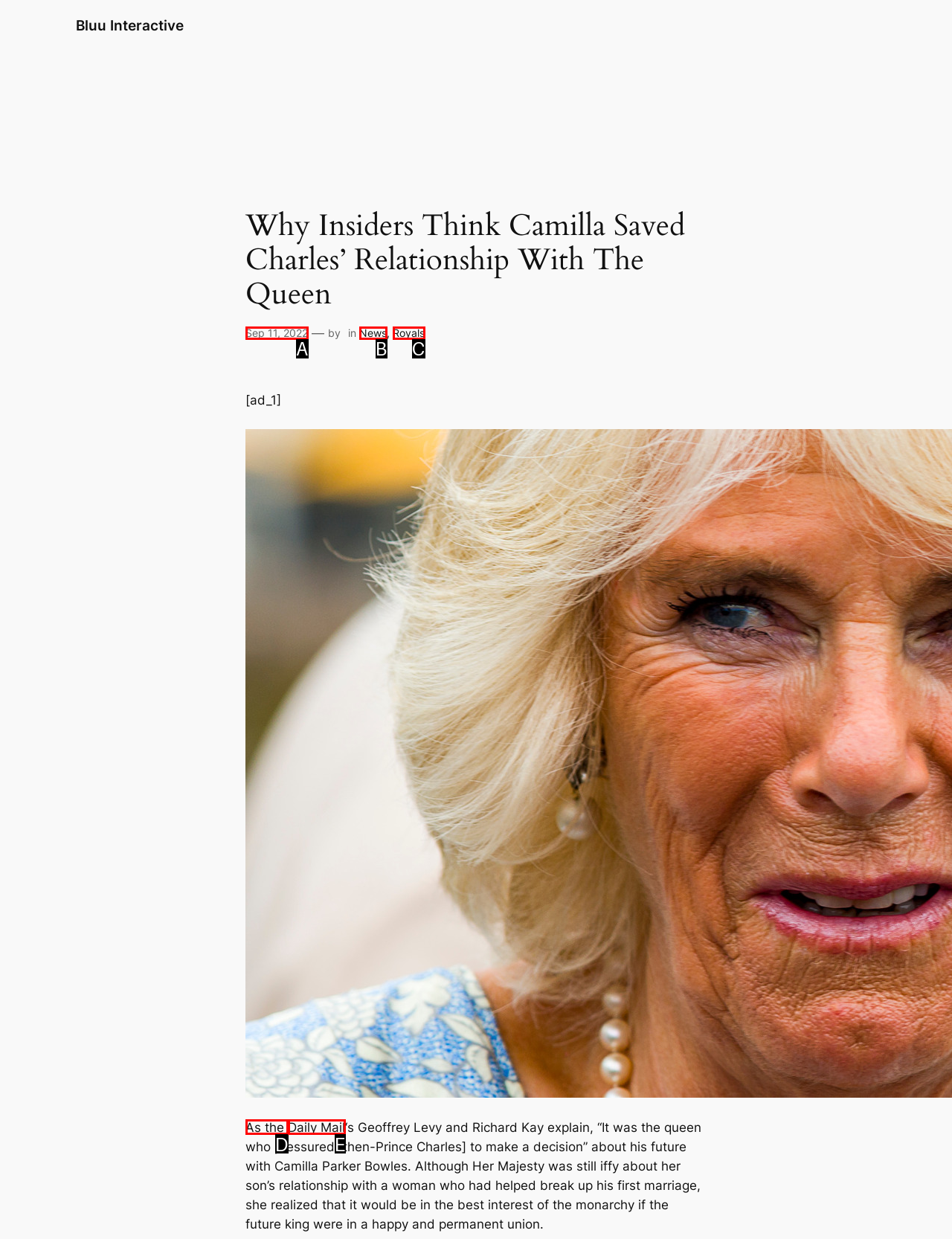Tell me which option best matches the description: Sep 11, 2022
Answer with the option's letter from the given choices directly.

A